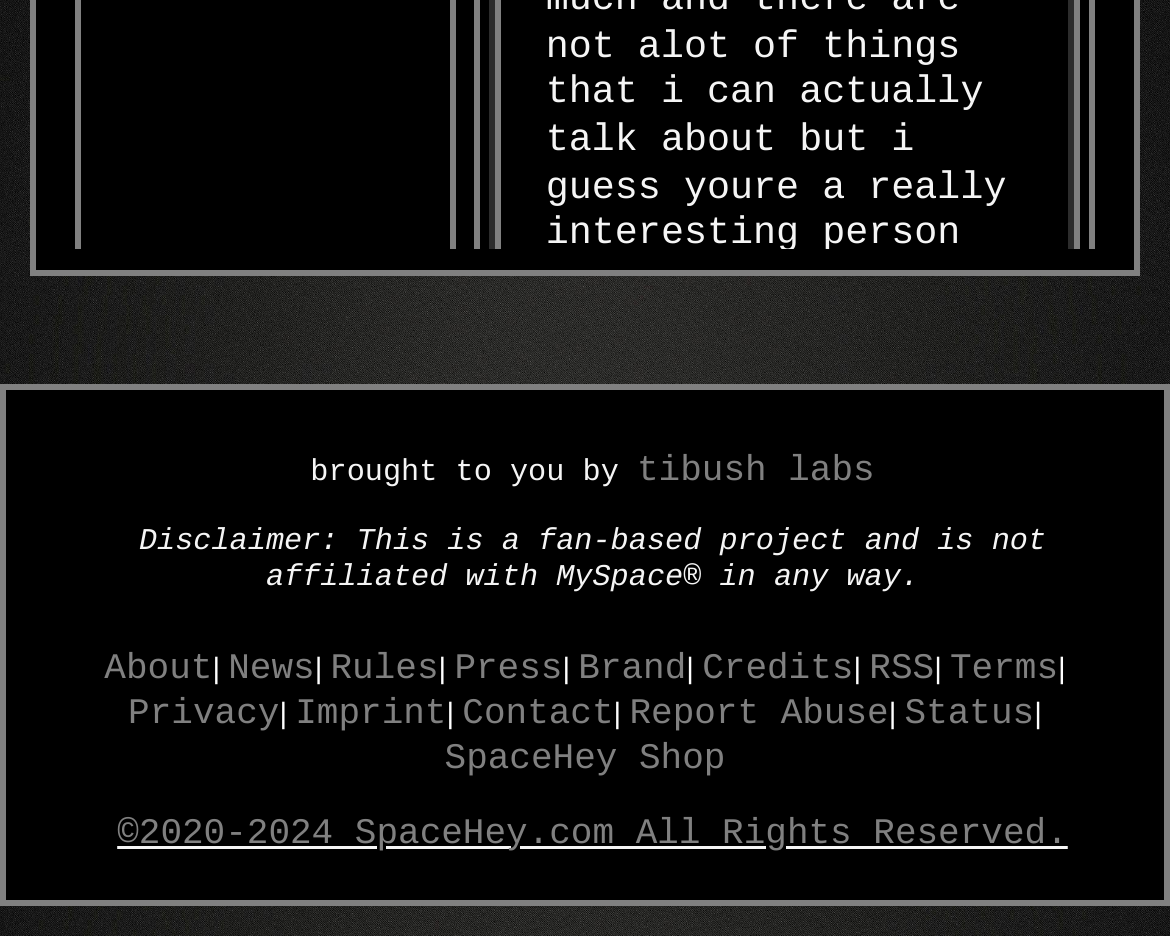What is the username of the first commenter?
Using the picture, provide a one-word or short phrase answer.

ant plant (an)